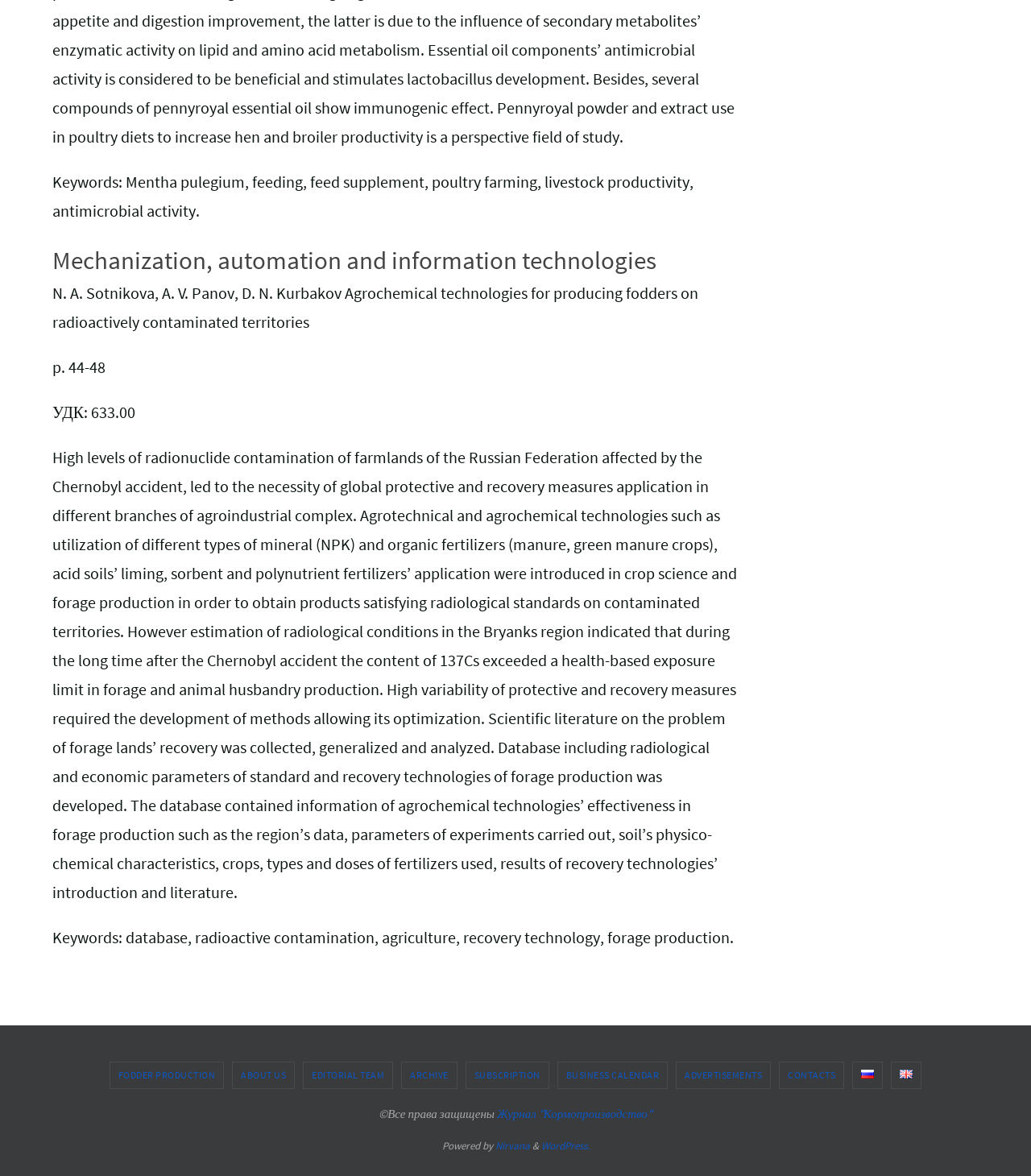Use a single word or phrase to answer the question: 
What is the purpose of the database mentioned in the article?

To optimize recovery technologies